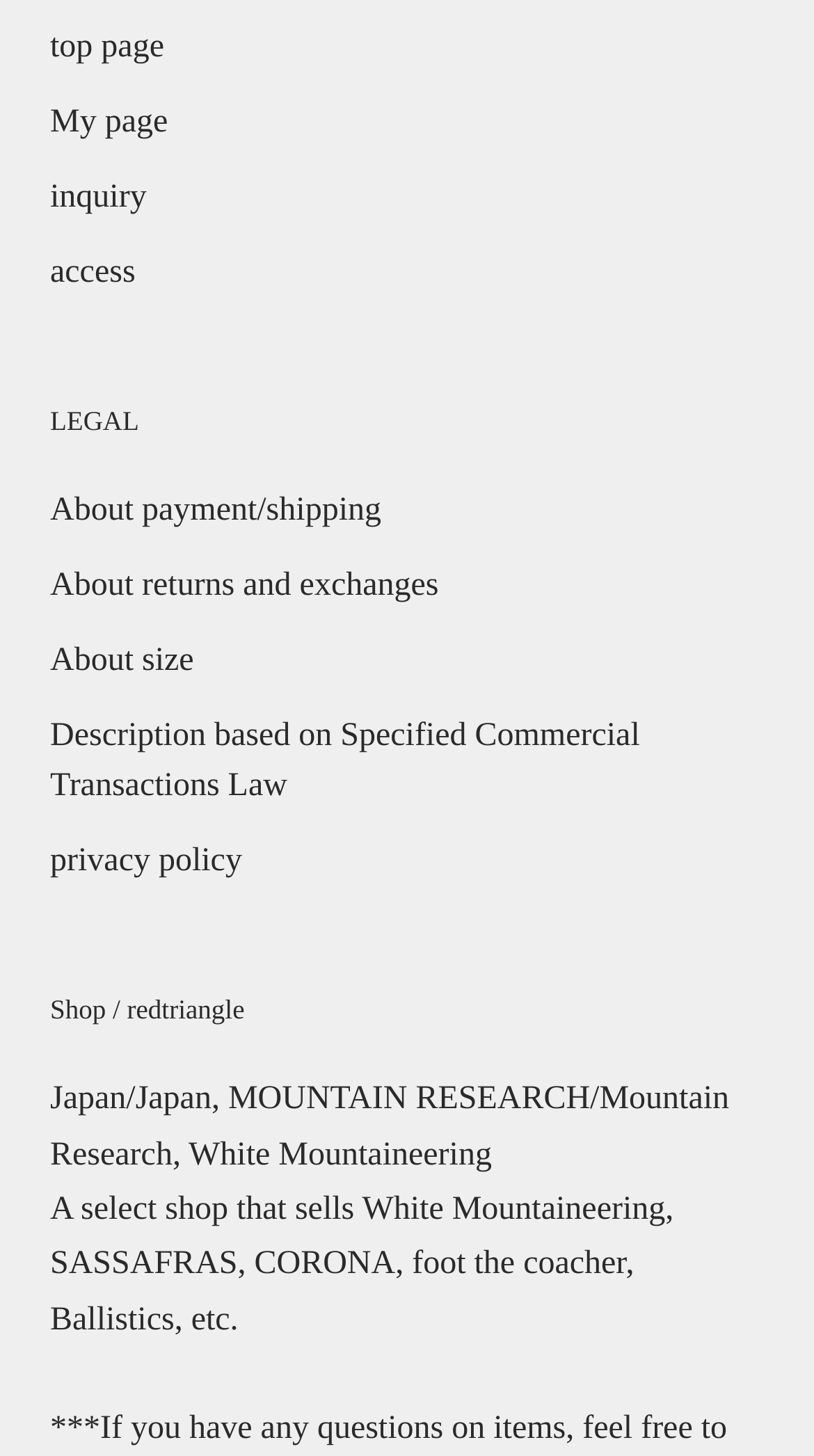Please provide the bounding box coordinate of the region that matches the element description: access. Coordinates should be in the format (top-left x, top-left y, bottom-right x, bottom-right y) and all values should be between 0 and 1.

[0.062, 0.171, 0.938, 0.205]